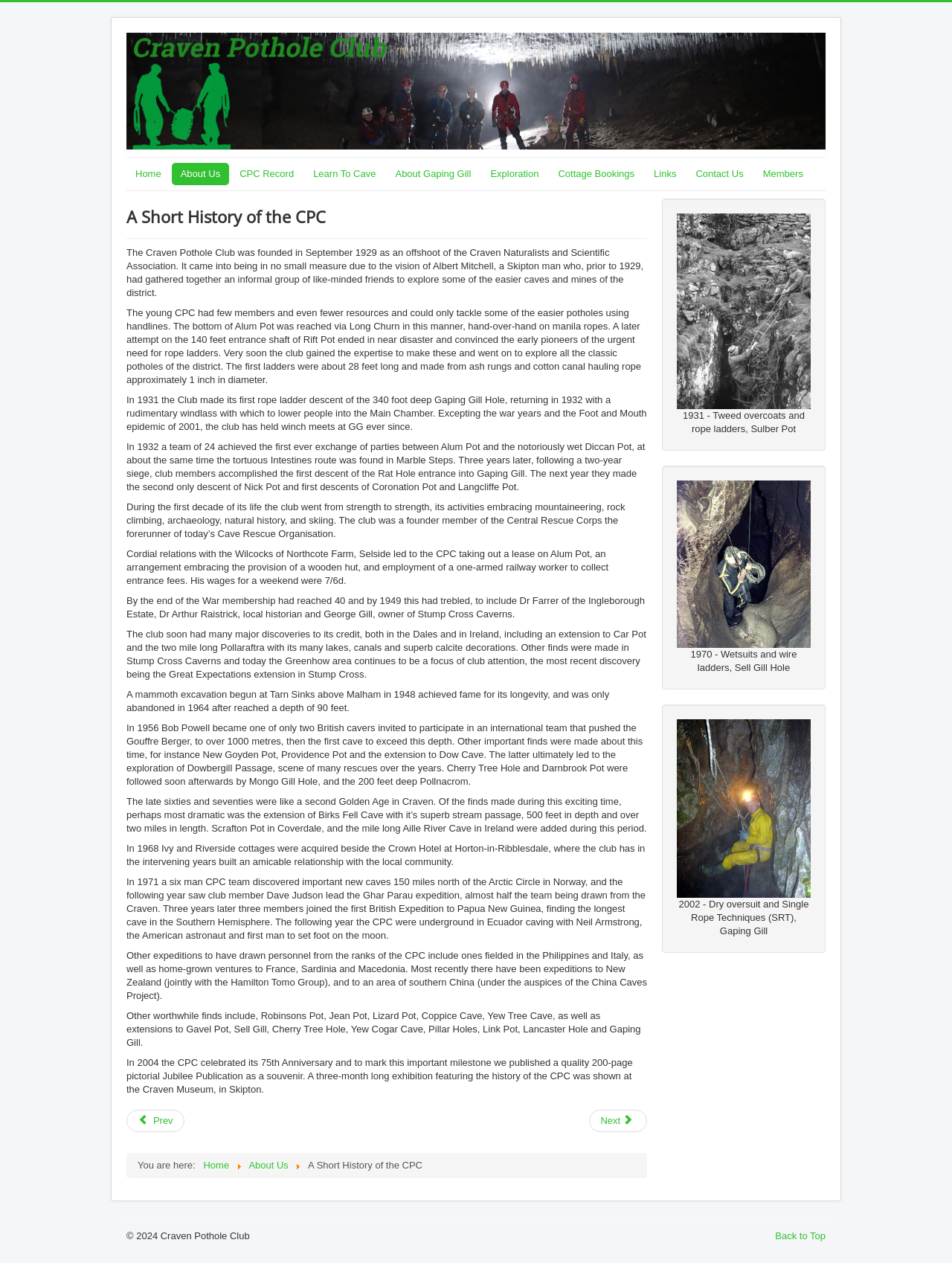Provide the bounding box coordinates of the HTML element described by the text: "Contact Us". The coordinates should be in the format [left, top, right, bottom] with values between 0 and 1.

[0.721, 0.129, 0.79, 0.146]